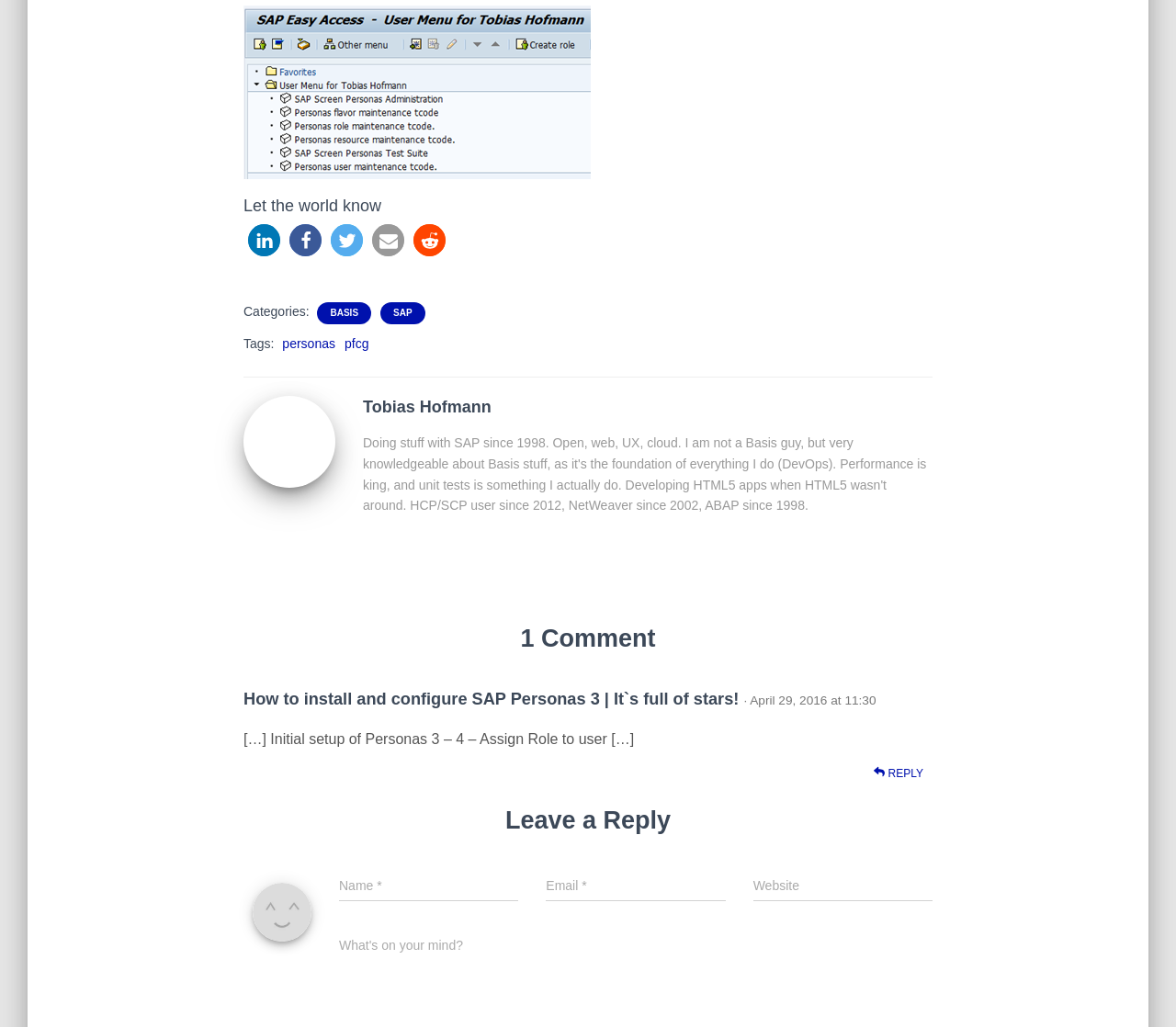Identify the bounding box coordinates for the element you need to click to achieve the following task: "Reply to the comment". The coordinates must be four float values ranging from 0 to 1, formatted as [left, top, right, bottom].

[0.743, 0.745, 0.785, 0.762]